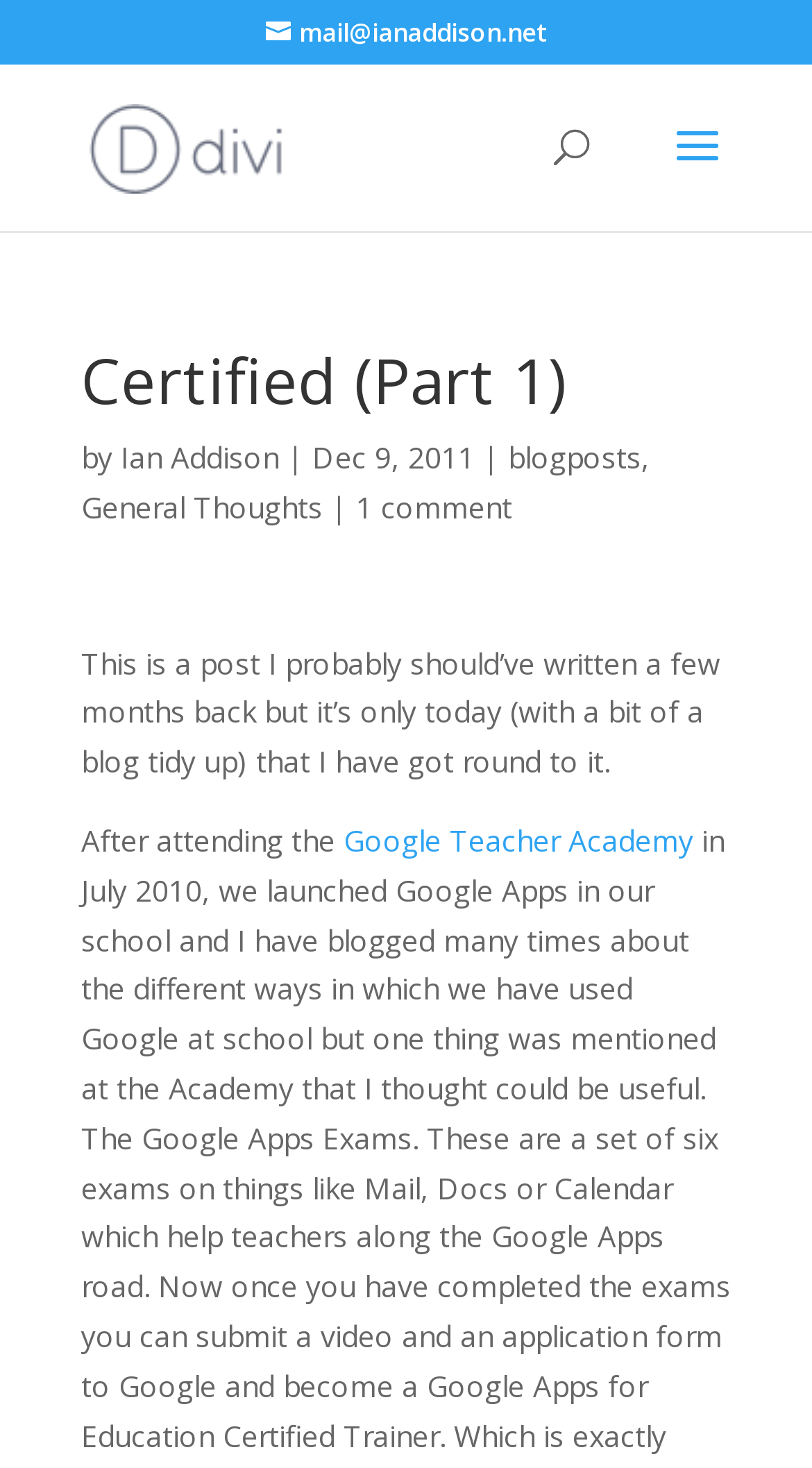Generate the text content of the main heading of the webpage.

Certified (Part 1)